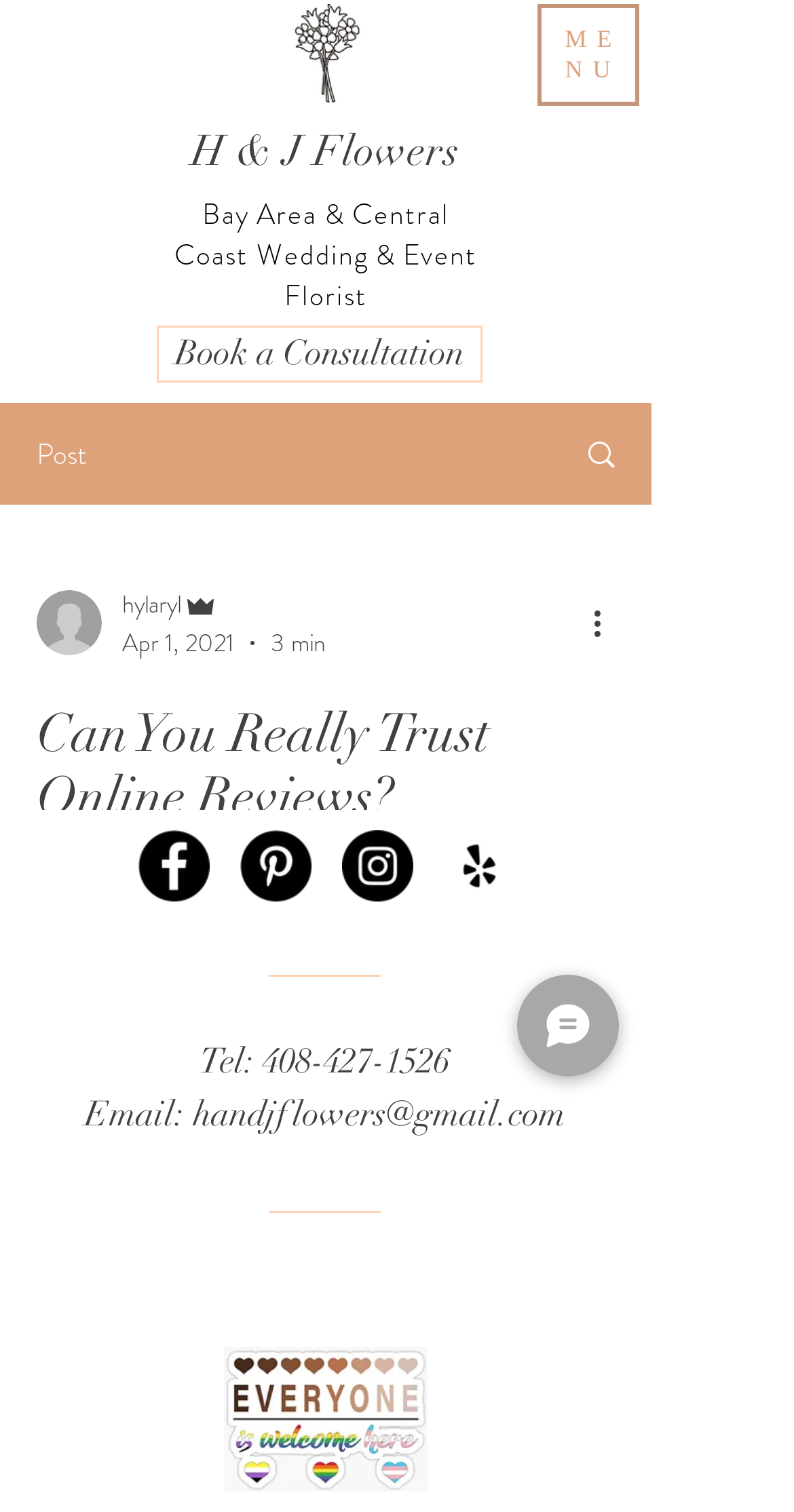Please identify the bounding box coordinates of the area that needs to be clicked to follow this instruction: "Visit the 'H & J Flowers' website".

[0.233, 0.082, 0.585, 0.12]